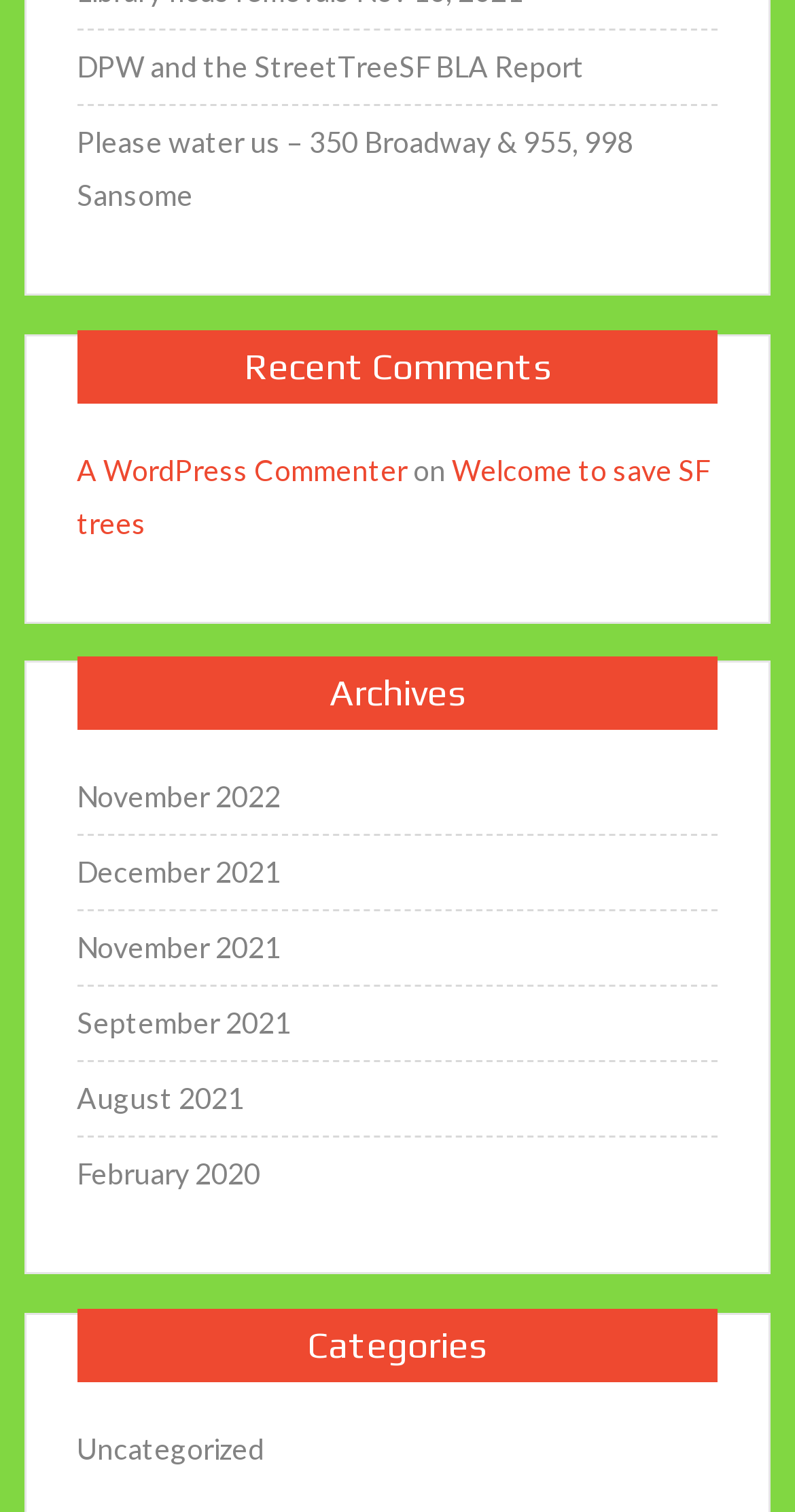Identify the bounding box coordinates for the UI element described by the following text: "A WordPress Commenter". Provide the coordinates as four float numbers between 0 and 1, in the format [left, top, right, bottom].

[0.097, 0.299, 0.512, 0.322]